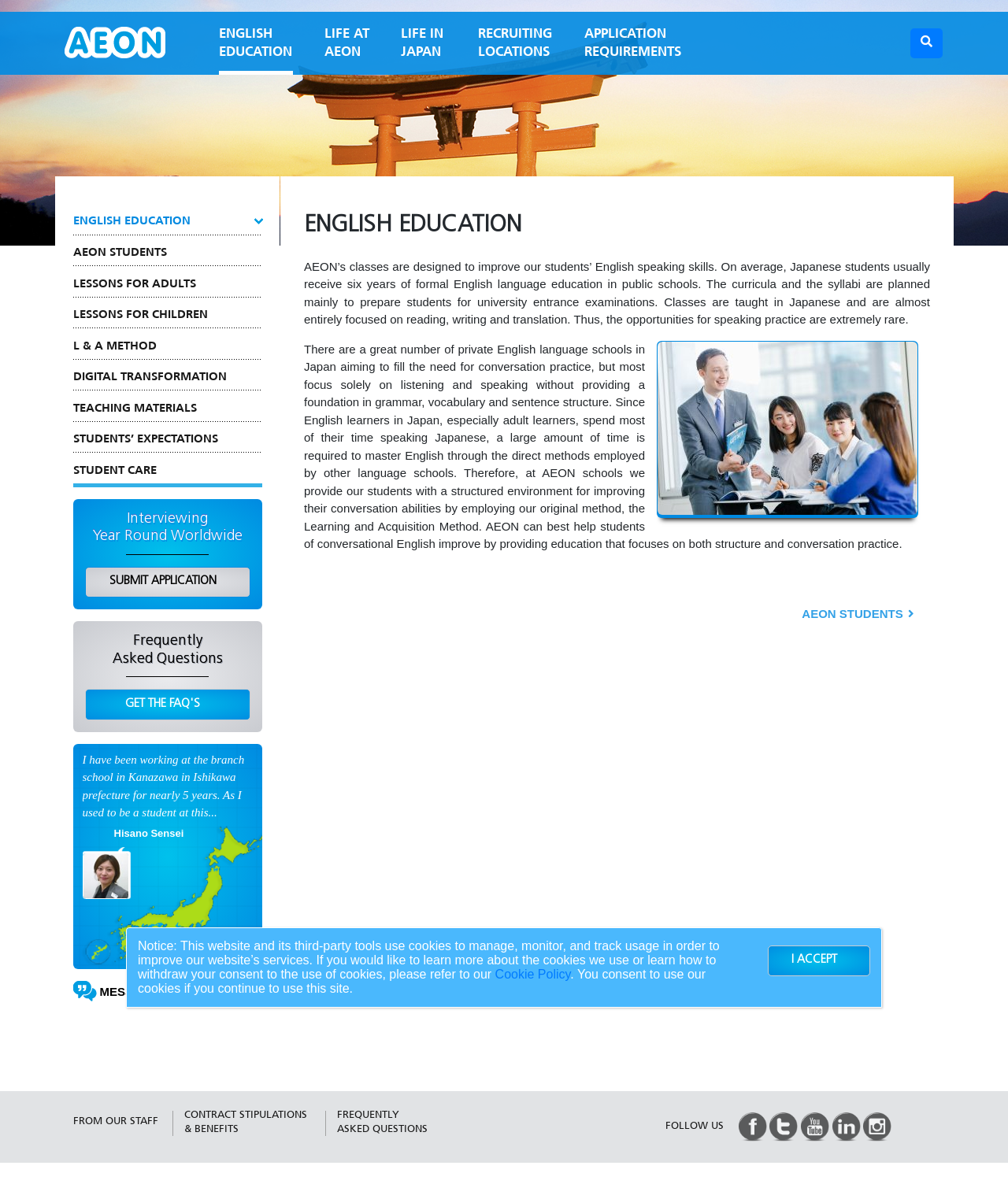Please identify the bounding box coordinates for the region that you need to click to follow this instruction: "Click the search button".

[0.903, 0.024, 0.935, 0.049]